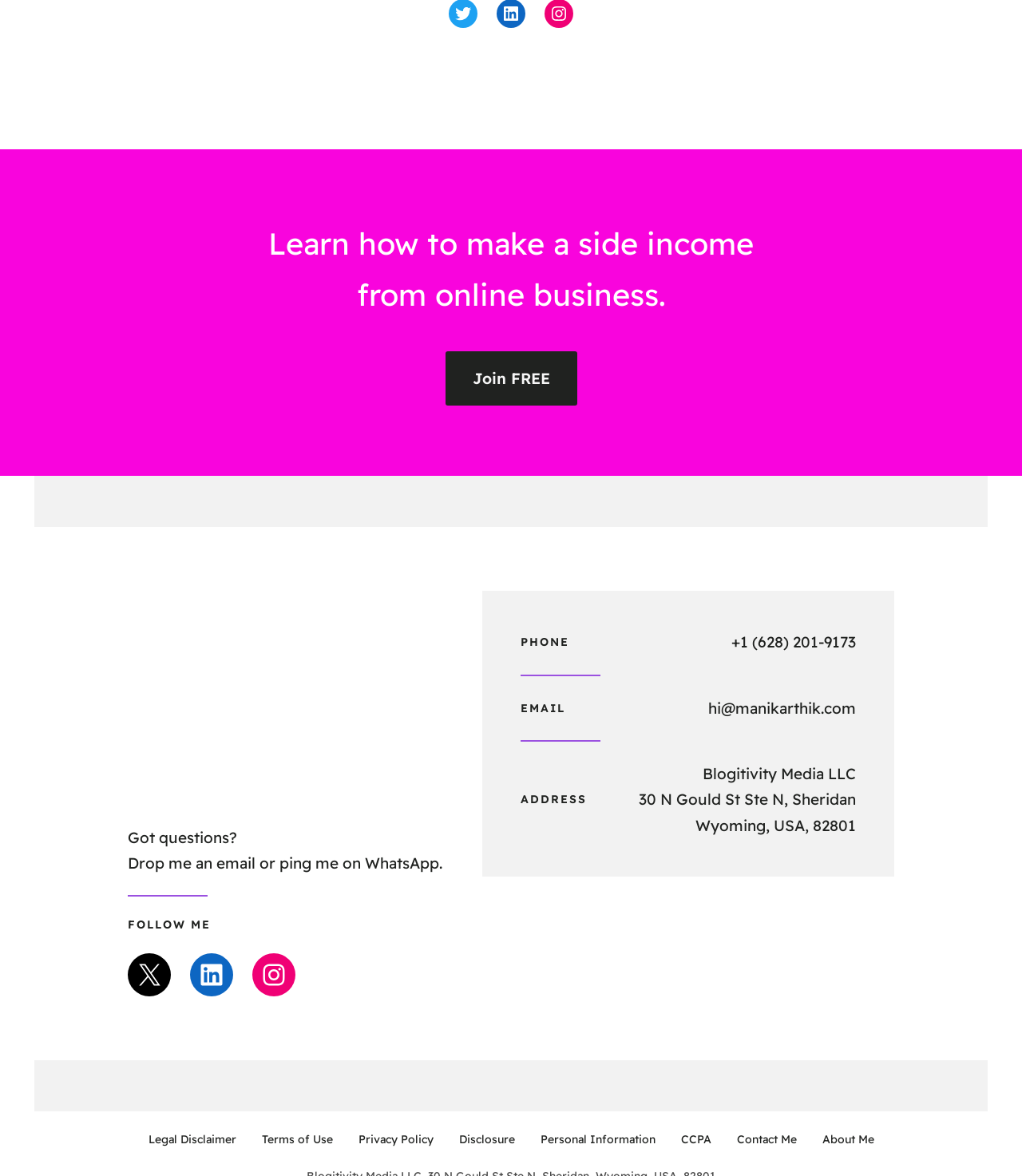Please respond to the question using a single word or phrase:
What is the address of Blogitivity Media LLC?

30 N Gould St Ste N, Sheridan